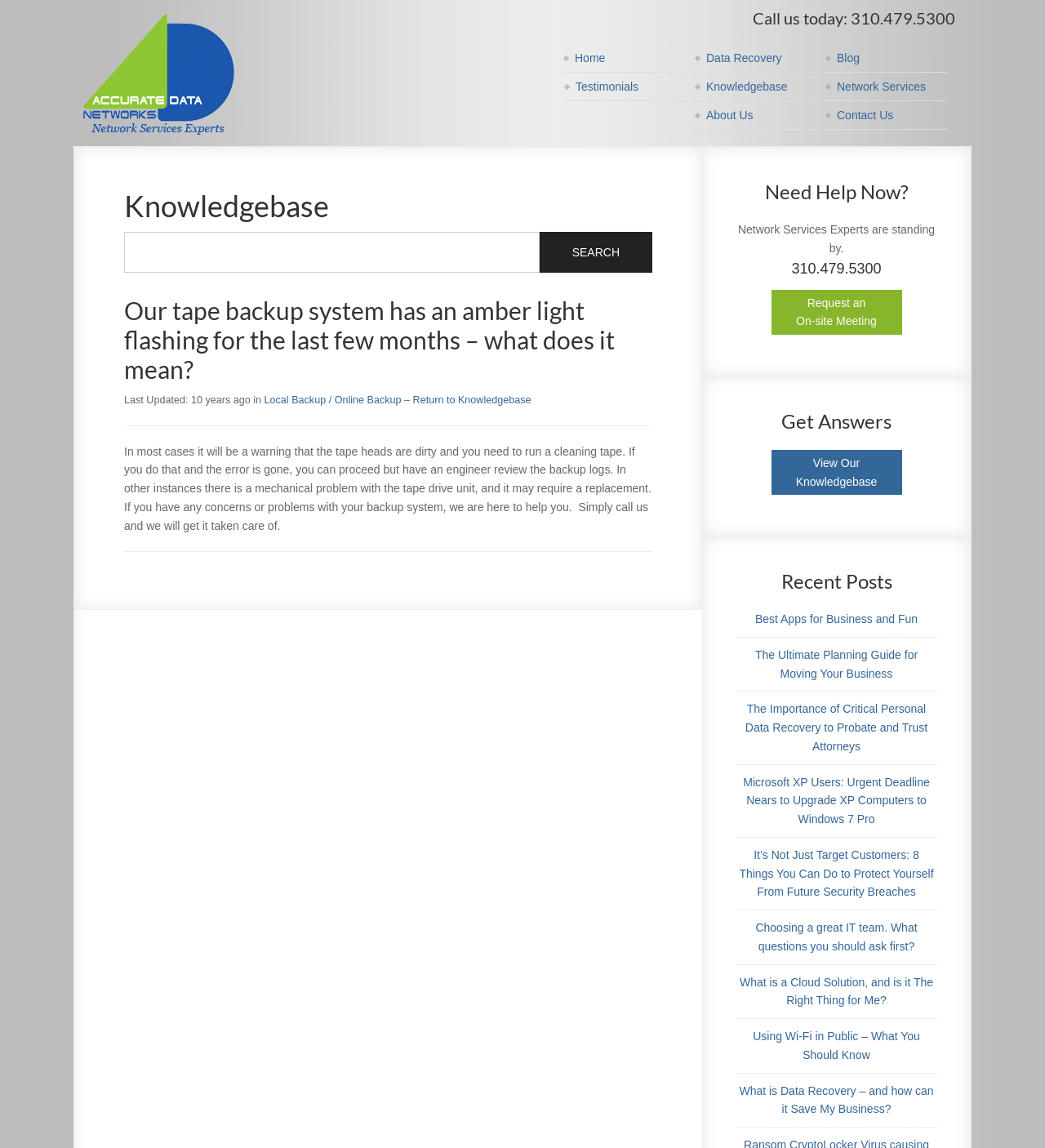Locate the bounding box coordinates of the element that should be clicked to fulfill the instruction: "Request an on-site meeting".

[0.738, 0.252, 0.863, 0.292]